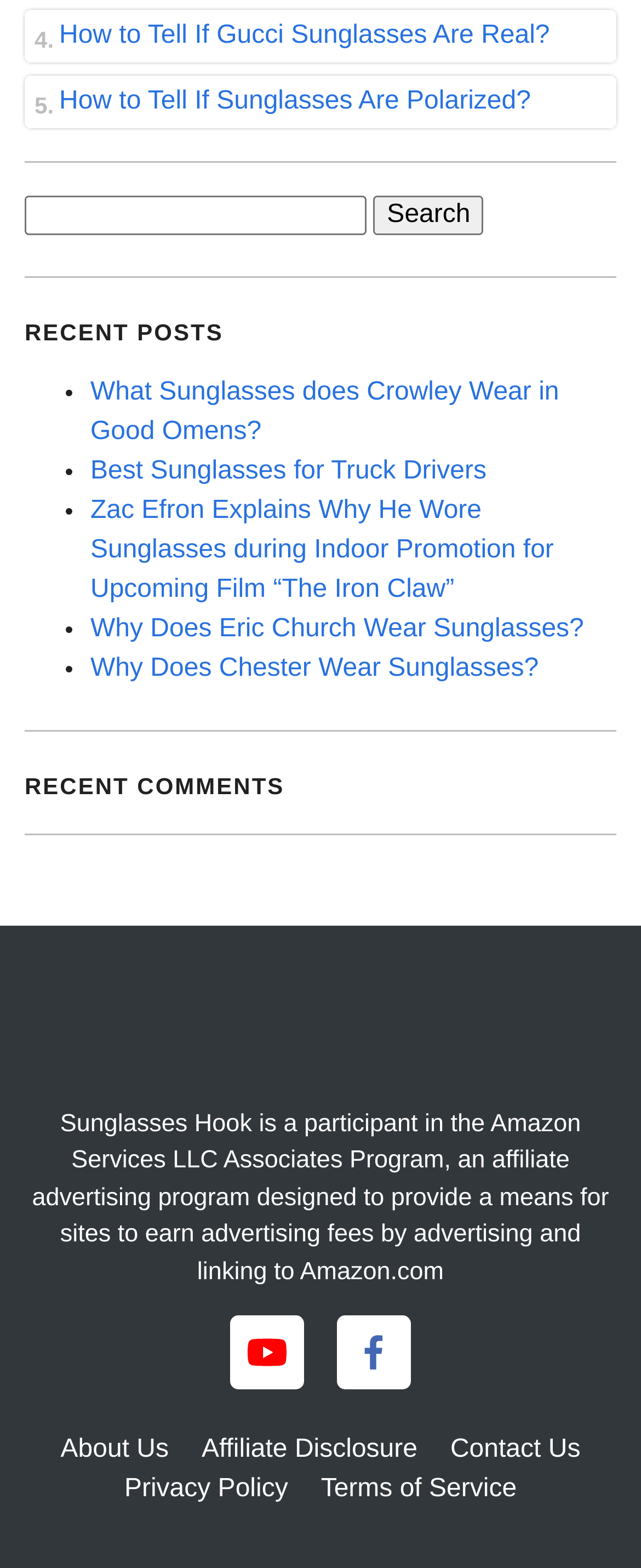Please find the bounding box coordinates of the element's region to be clicked to carry out this instruction: "Learn about affiliate disclosure".

[0.315, 0.916, 0.651, 0.934]